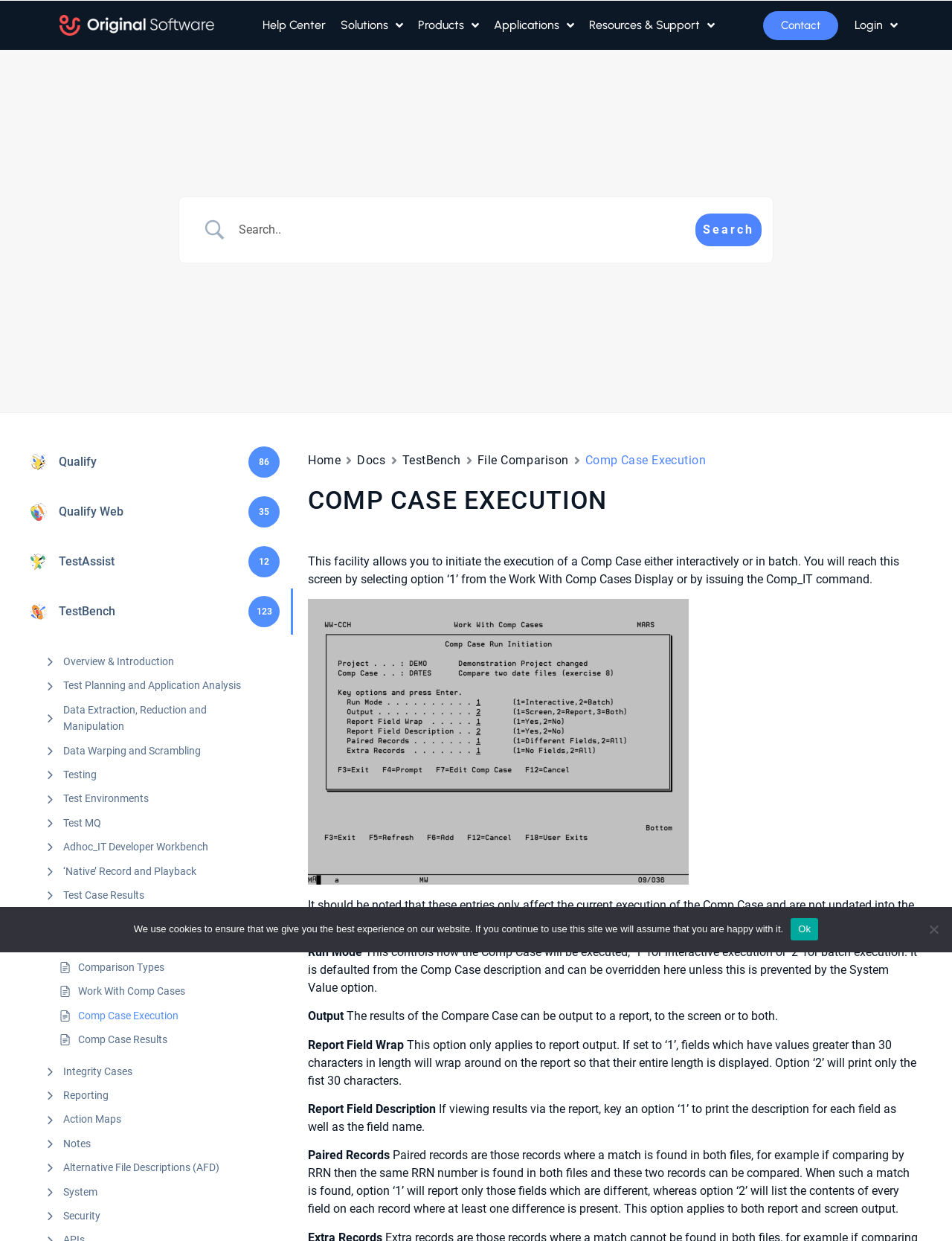How many links are available in the top navigation menu?
Using the image as a reference, answer with just one word or a short phrase.

6